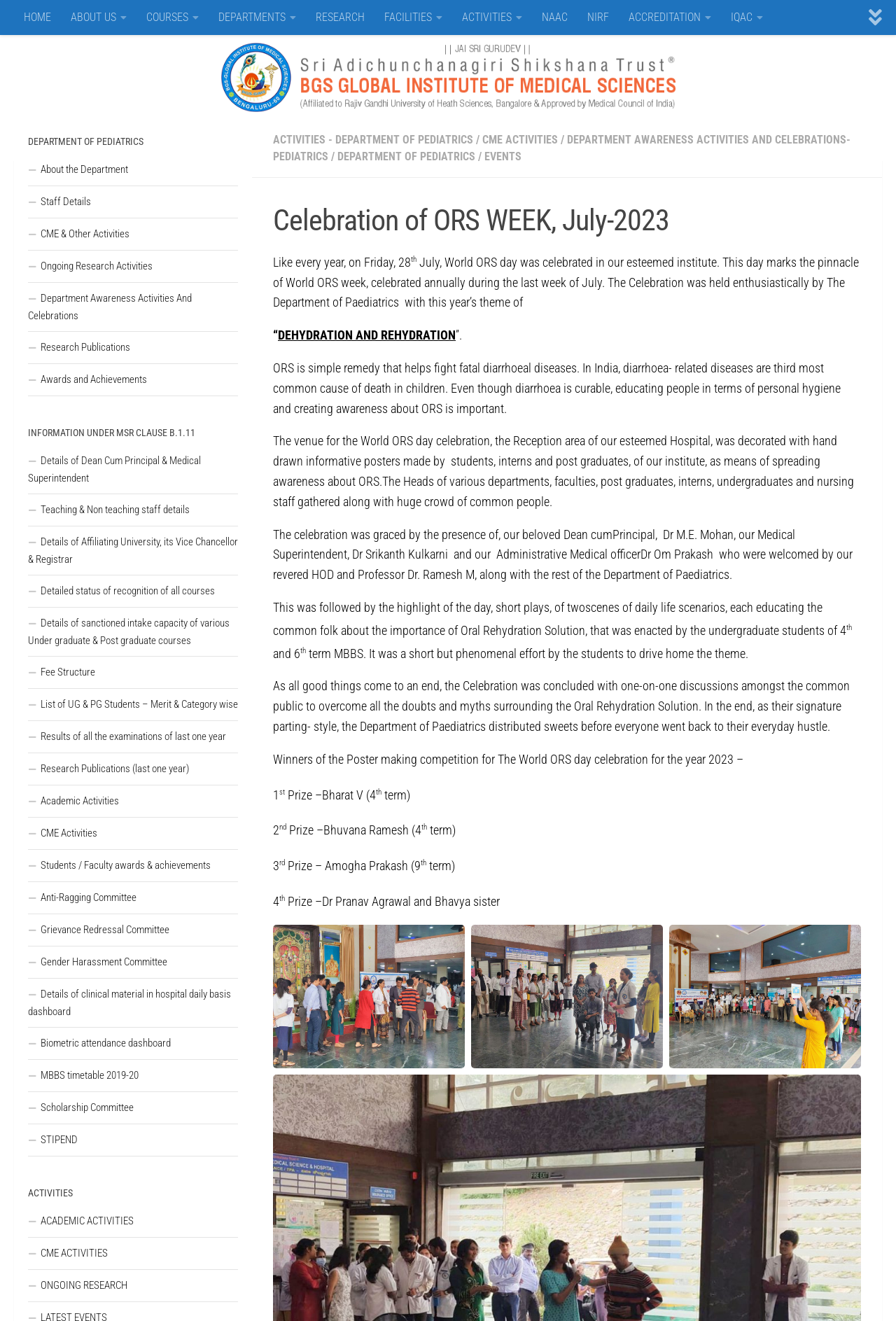Identify the bounding box for the given UI element using the description provided. Coordinates should be in the format (top-left x, top-left y, bottom-right x, bottom-right y) and must be between 0 and 1. Here is the description: Department Awareness Activities And Celebrations

[0.031, 0.214, 0.266, 0.251]